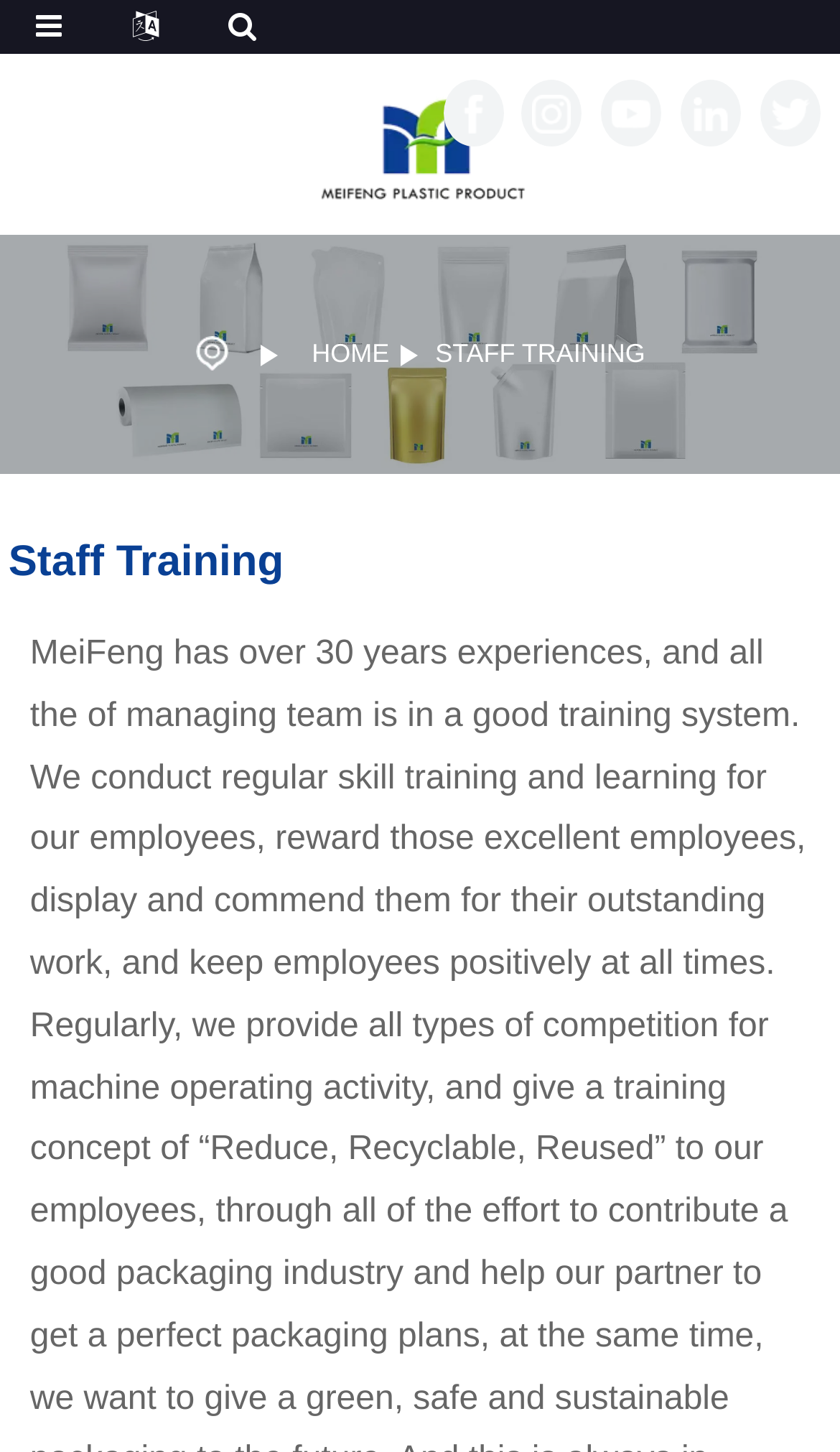Kindly provide the bounding box coordinates of the section you need to click on to fulfill the given instruction: "connect to linkedin2".

[0.824, 0.065, 0.87, 0.089]